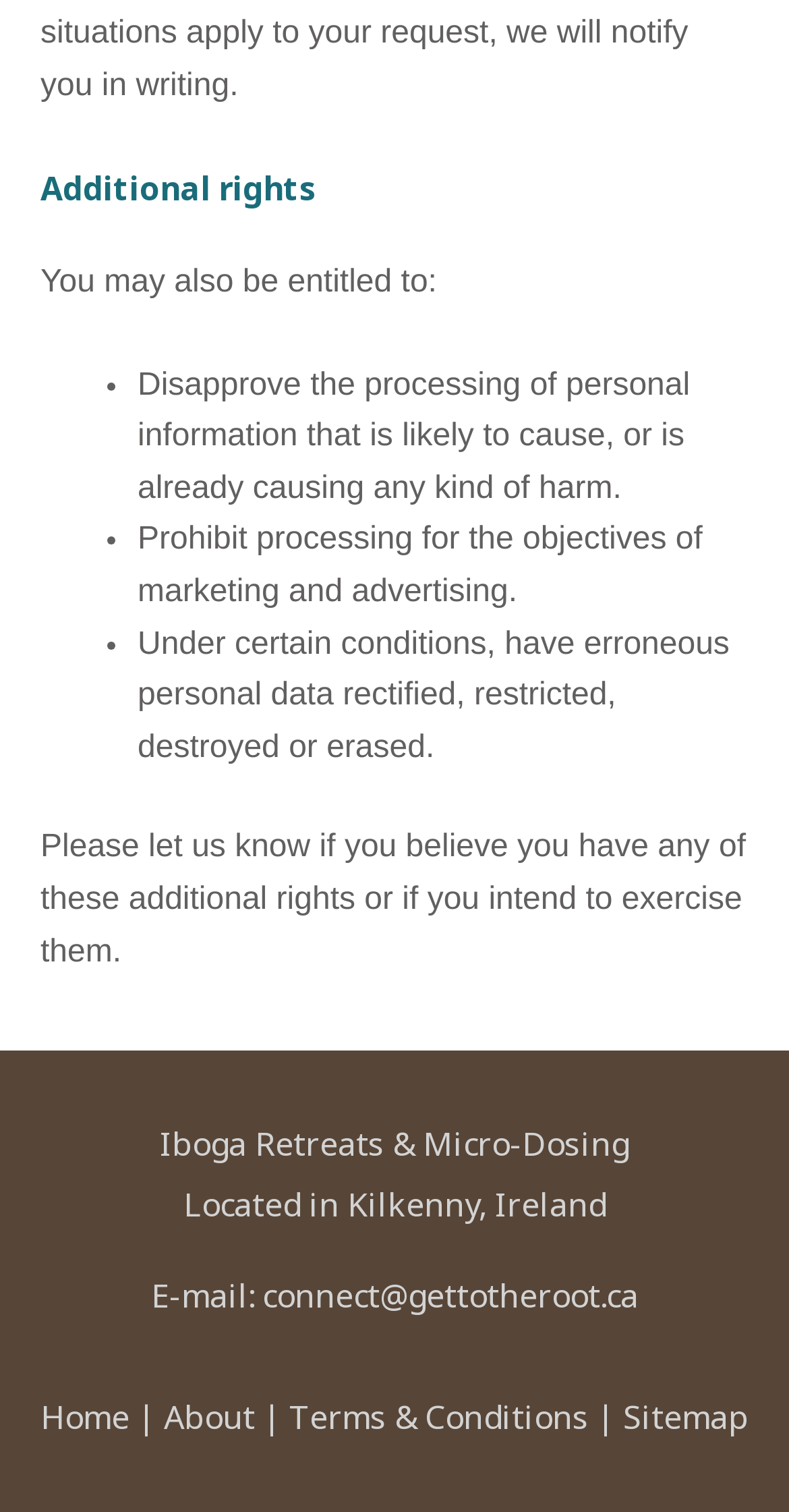Using a single word or phrase, answer the following question: 
What additional rights may individuals have?

Disapprove processing, prohibit marketing, rectify data